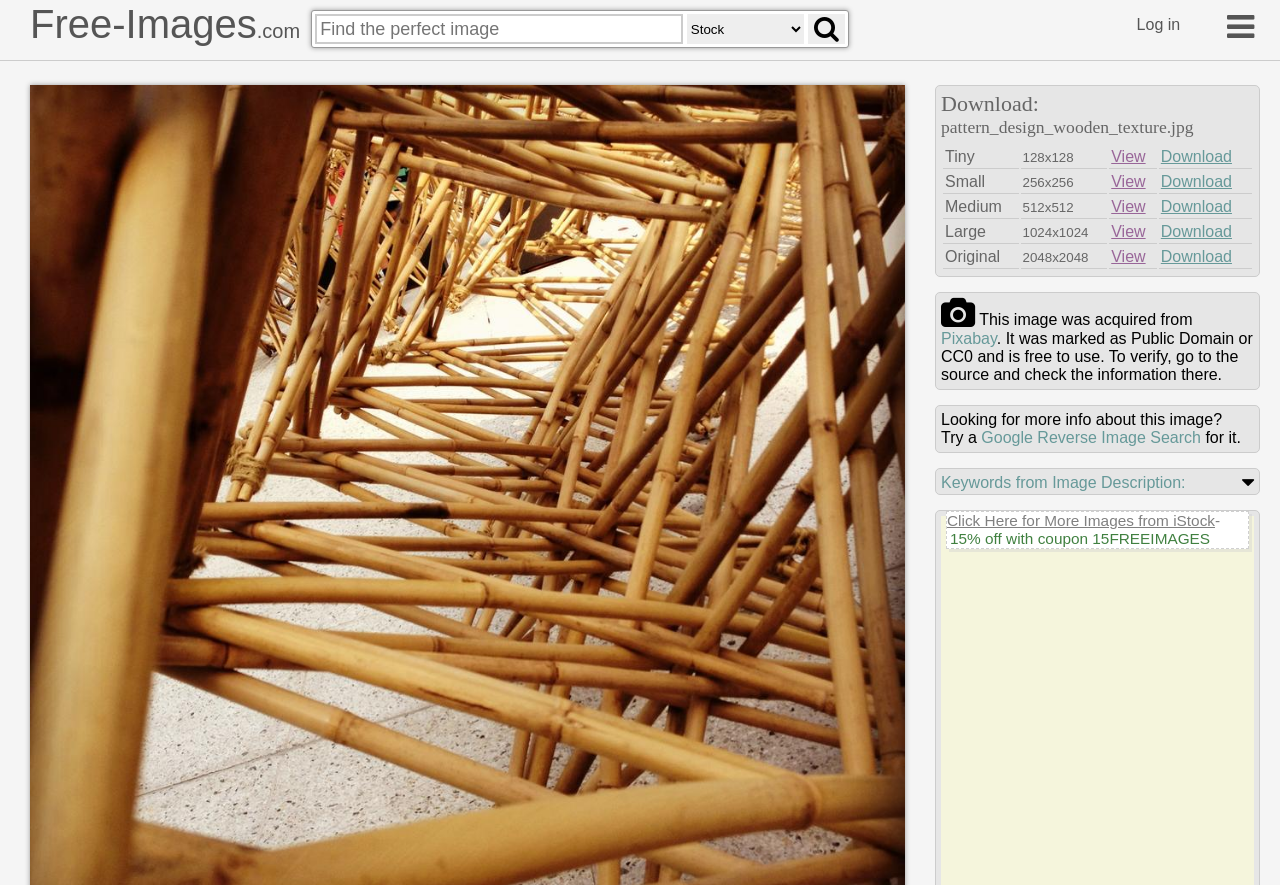Respond to the question below with a single word or phrase:
What is the website's name?

Free-Images.com